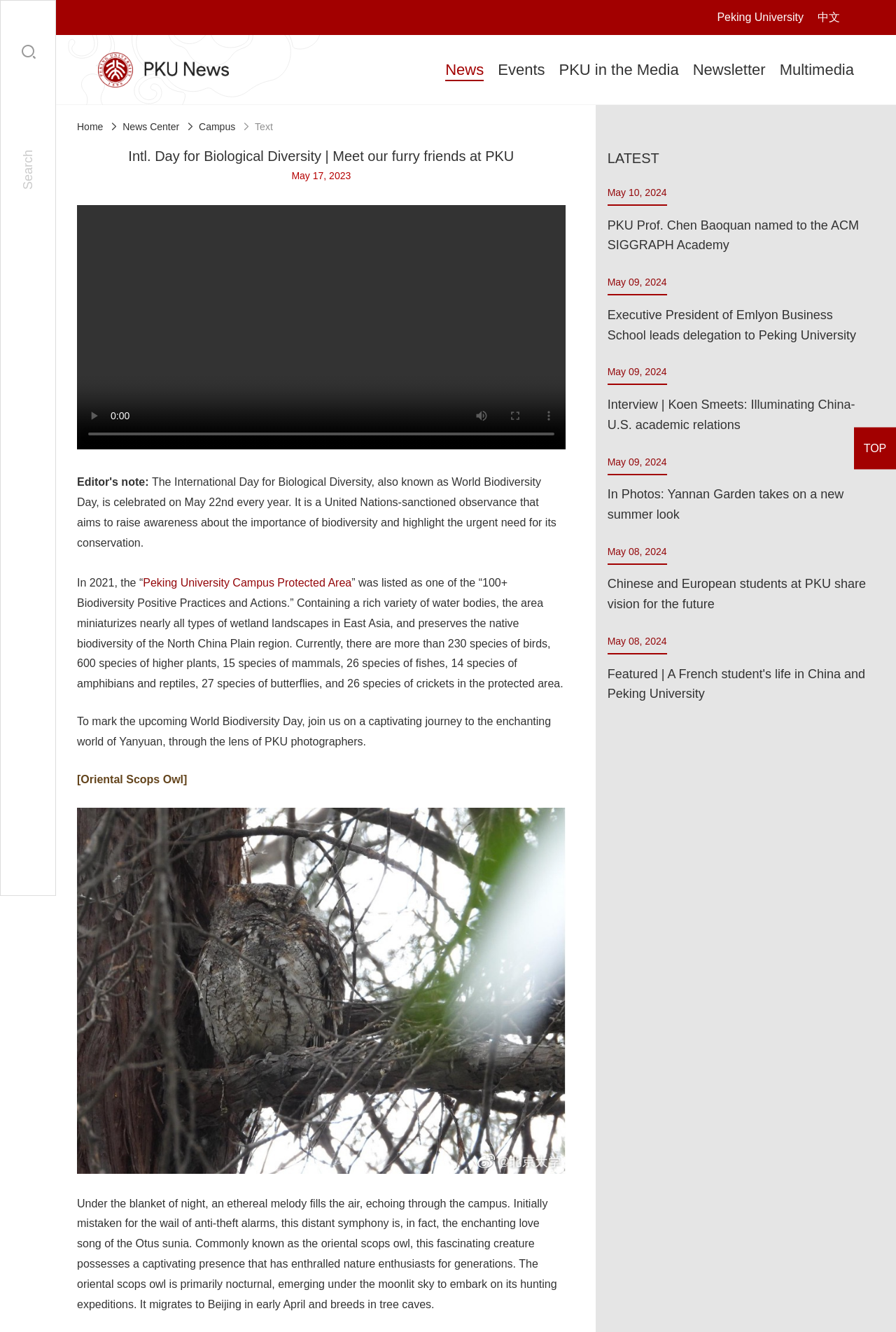From the webpage screenshot, identify the region described by Campus. Provide the bounding box coordinates as (top-left x, top-left y, bottom-right x, bottom-right y), with each value being a floating point number between 0 and 1.

[0.222, 0.091, 0.263, 0.099]